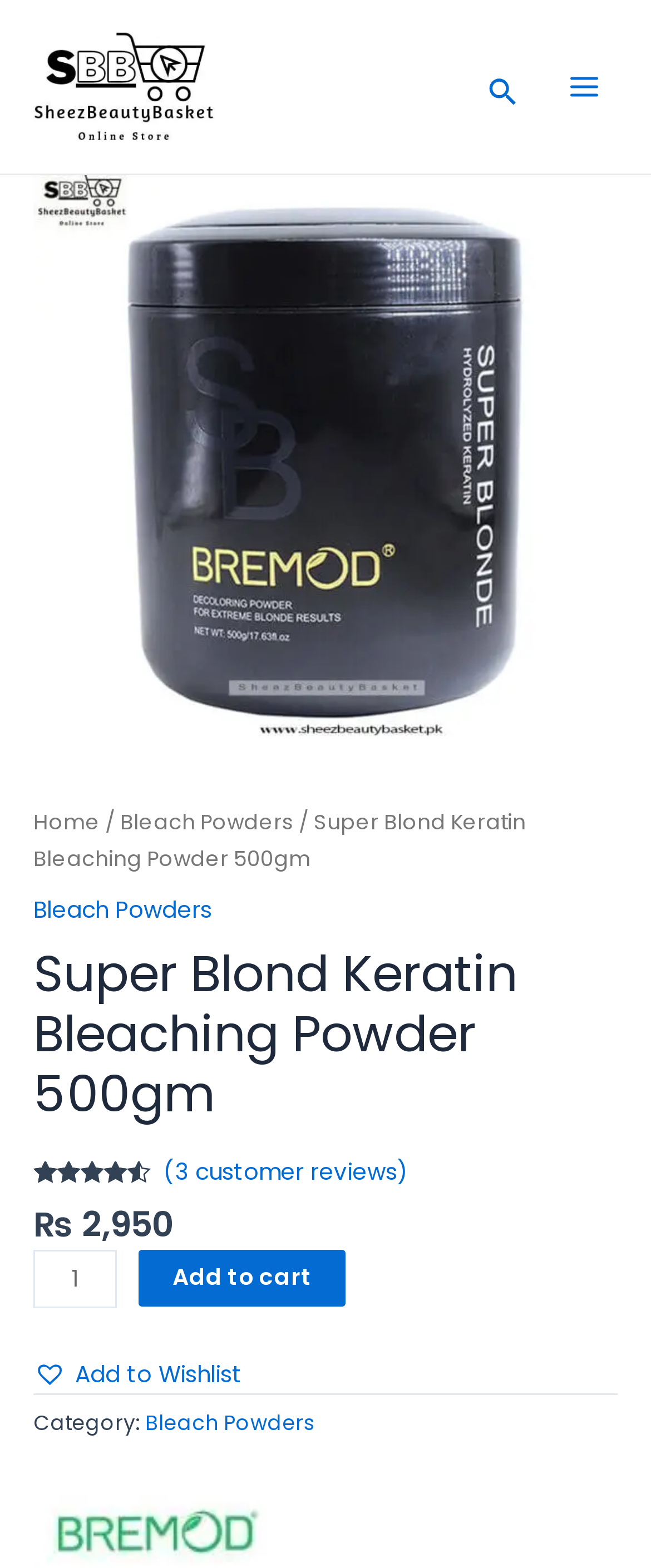Locate the bounding box coordinates of the clickable part needed for the task: "Add to cart".

[0.214, 0.797, 0.532, 0.833]